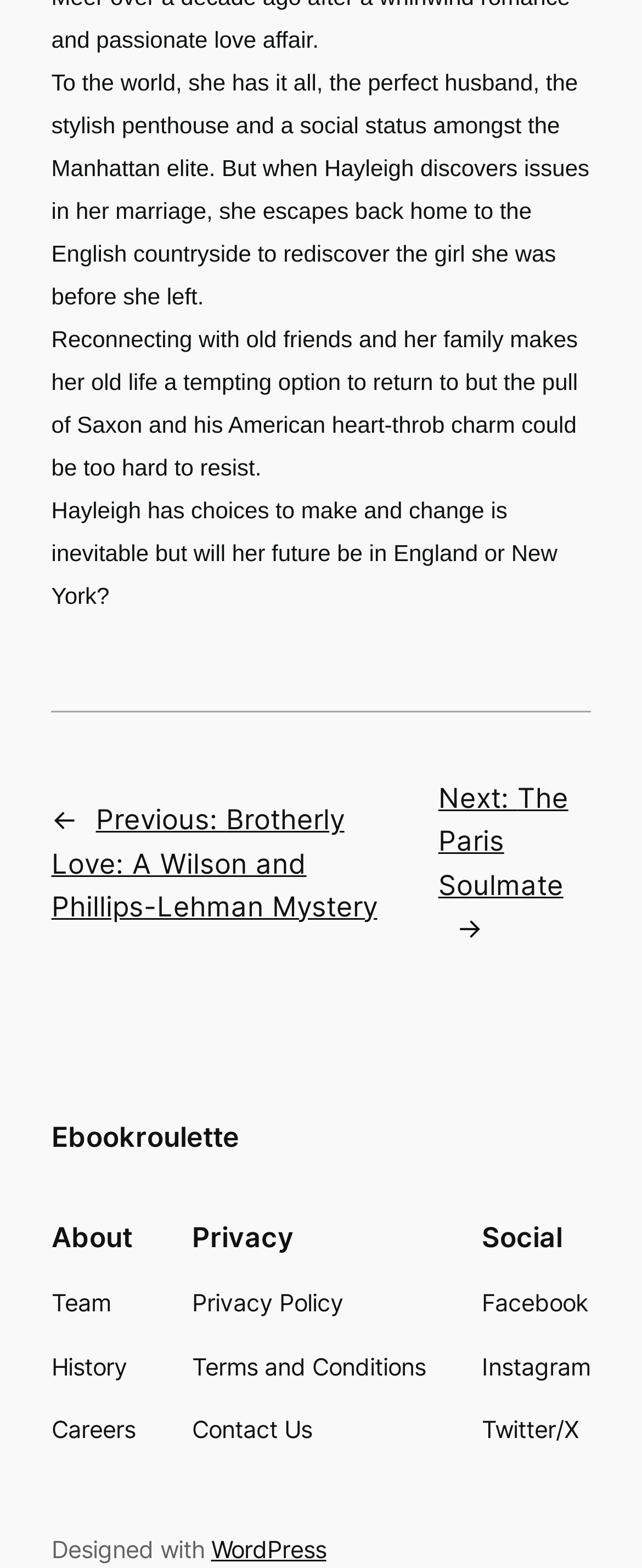Determine the bounding box coordinates for the HTML element described here: "Terms and Conditions".

[0.299, 0.86, 0.663, 0.884]